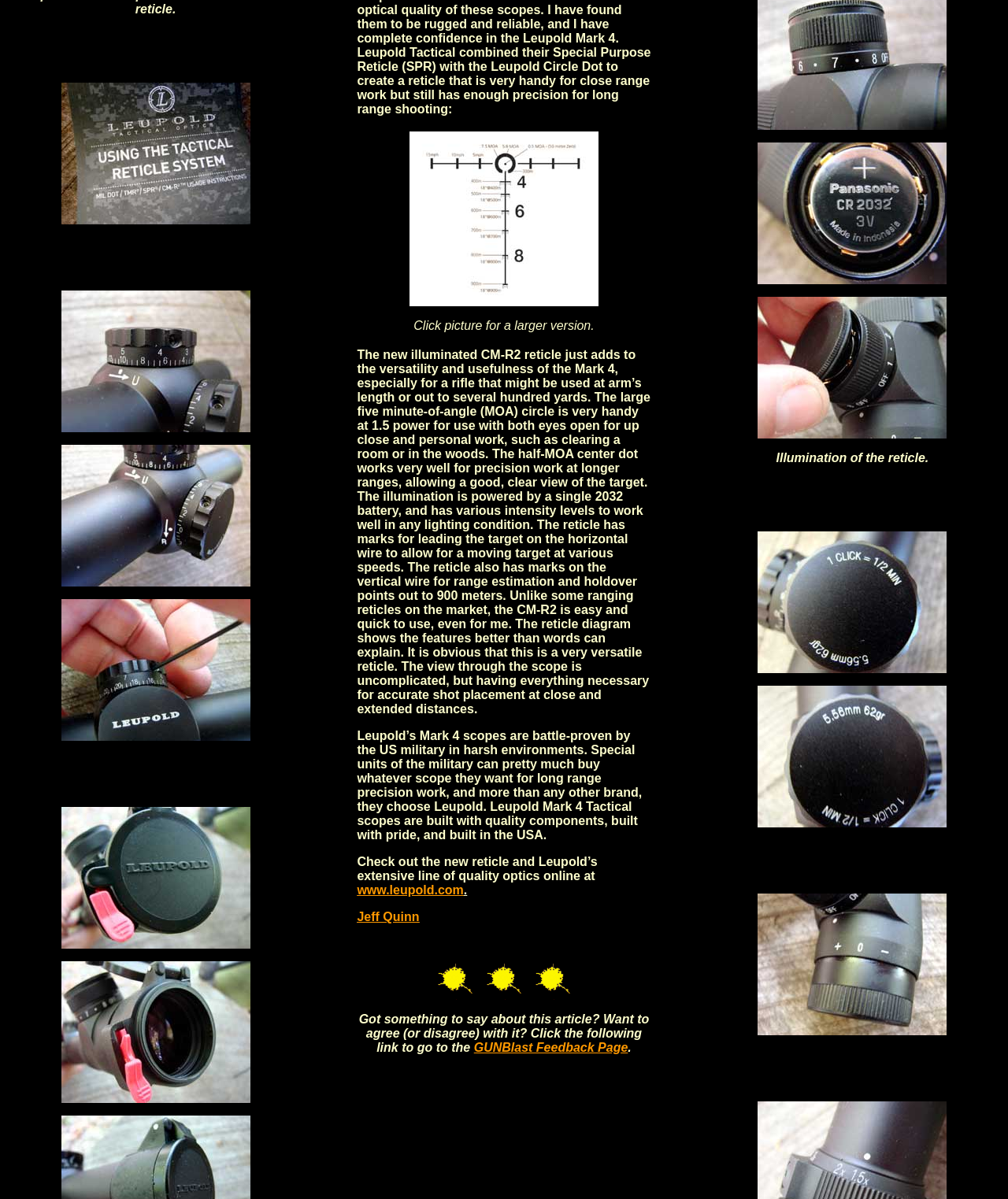What is the range of the holdover points on the vertical wire?
Please craft a detailed and exhaustive response to the question.

The text mentions that the reticle has marks on the vertical wire for range estimation and holdover points out to 900 meters, which means that the scope can be used to estimate the range of a target and adjust the aim accordingly.